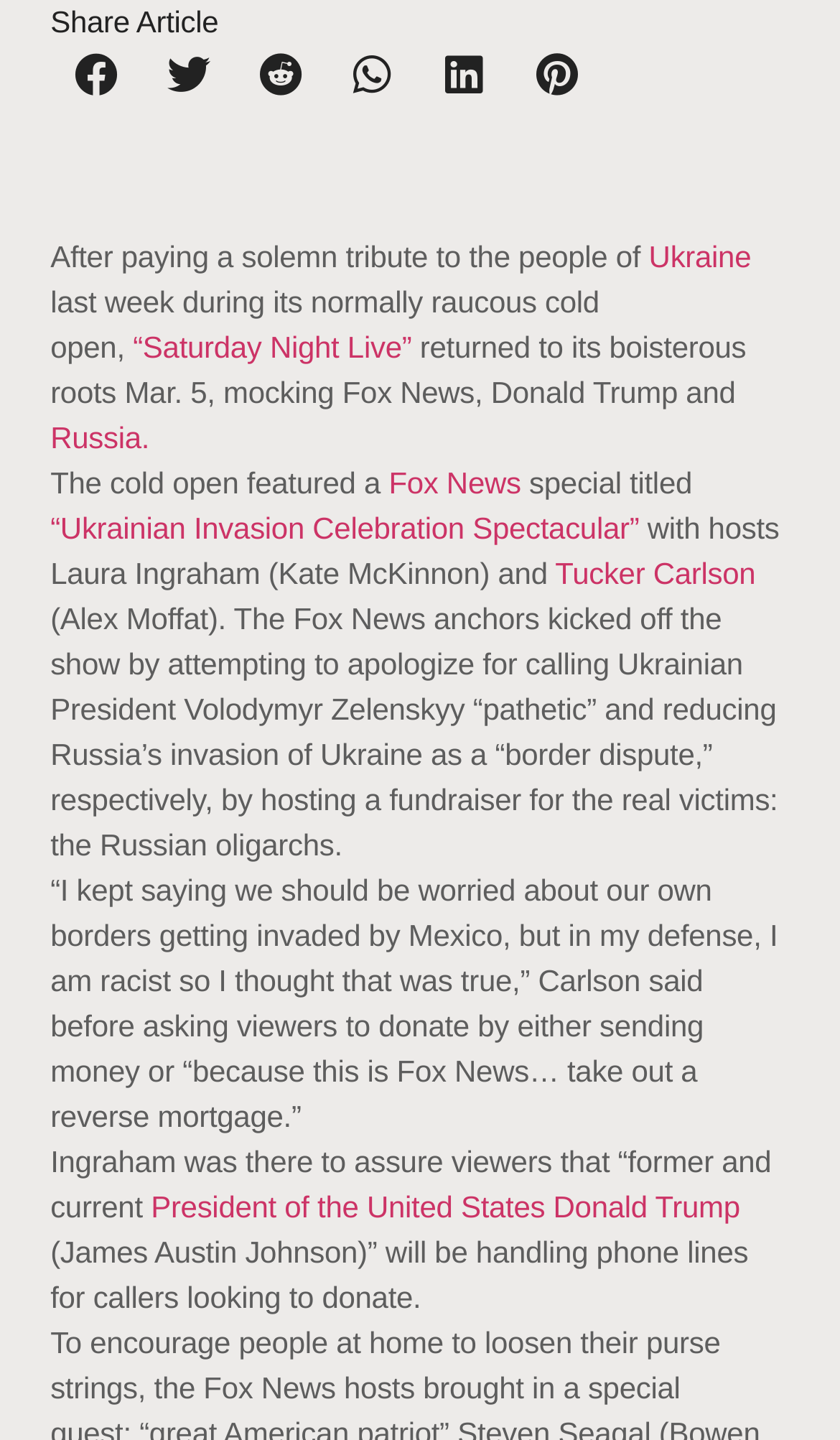Given the element description, predict the bounding box coordinates in the format (top-left x, top-left y, bottom-right x, bottom-right y), using floating point numbers between 0 and 1: Ukraine

[0.772, 0.166, 0.894, 0.19]